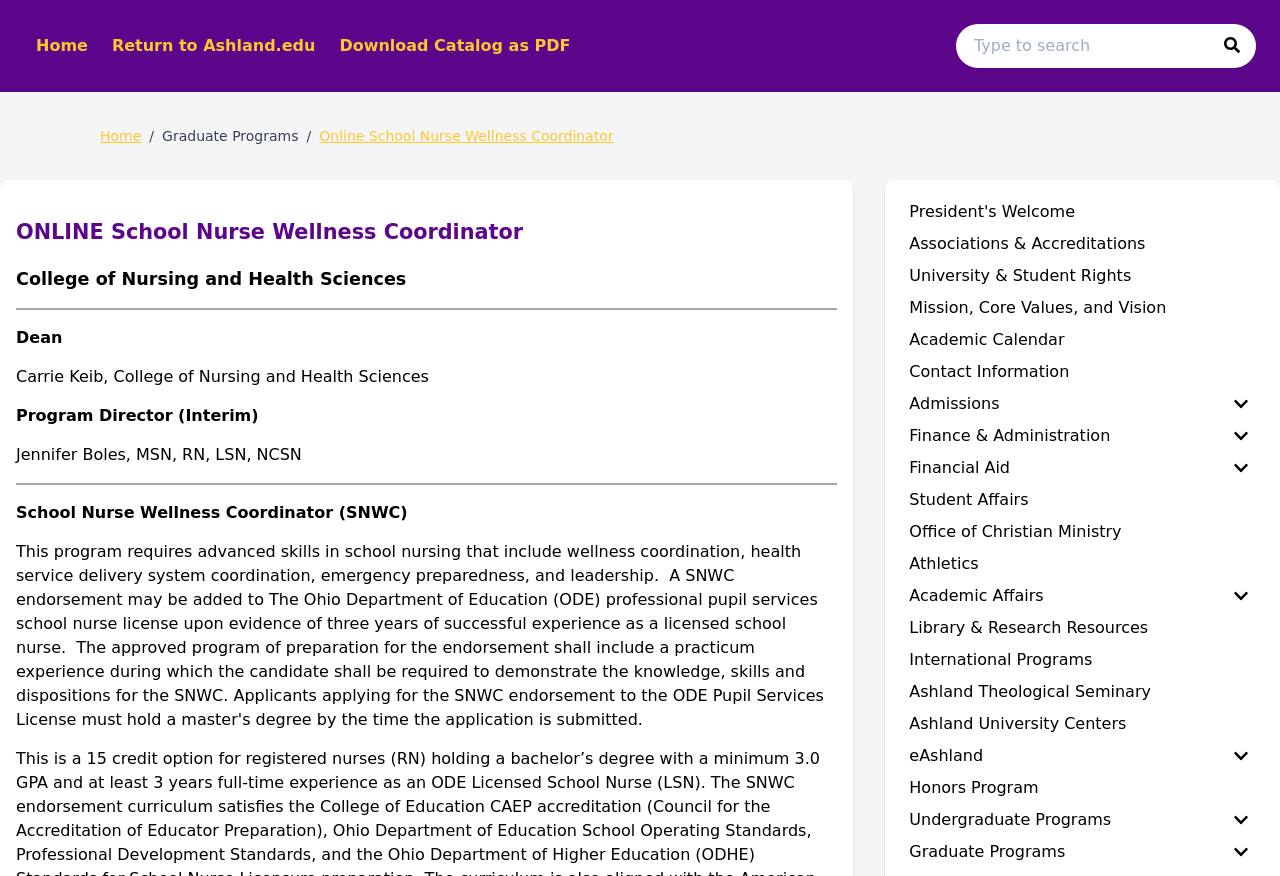Show me the bounding box coordinates of the clickable region to achieve the task as per the instruction: "Search for a keyword".

[0.747, 0.027, 0.981, 0.078]